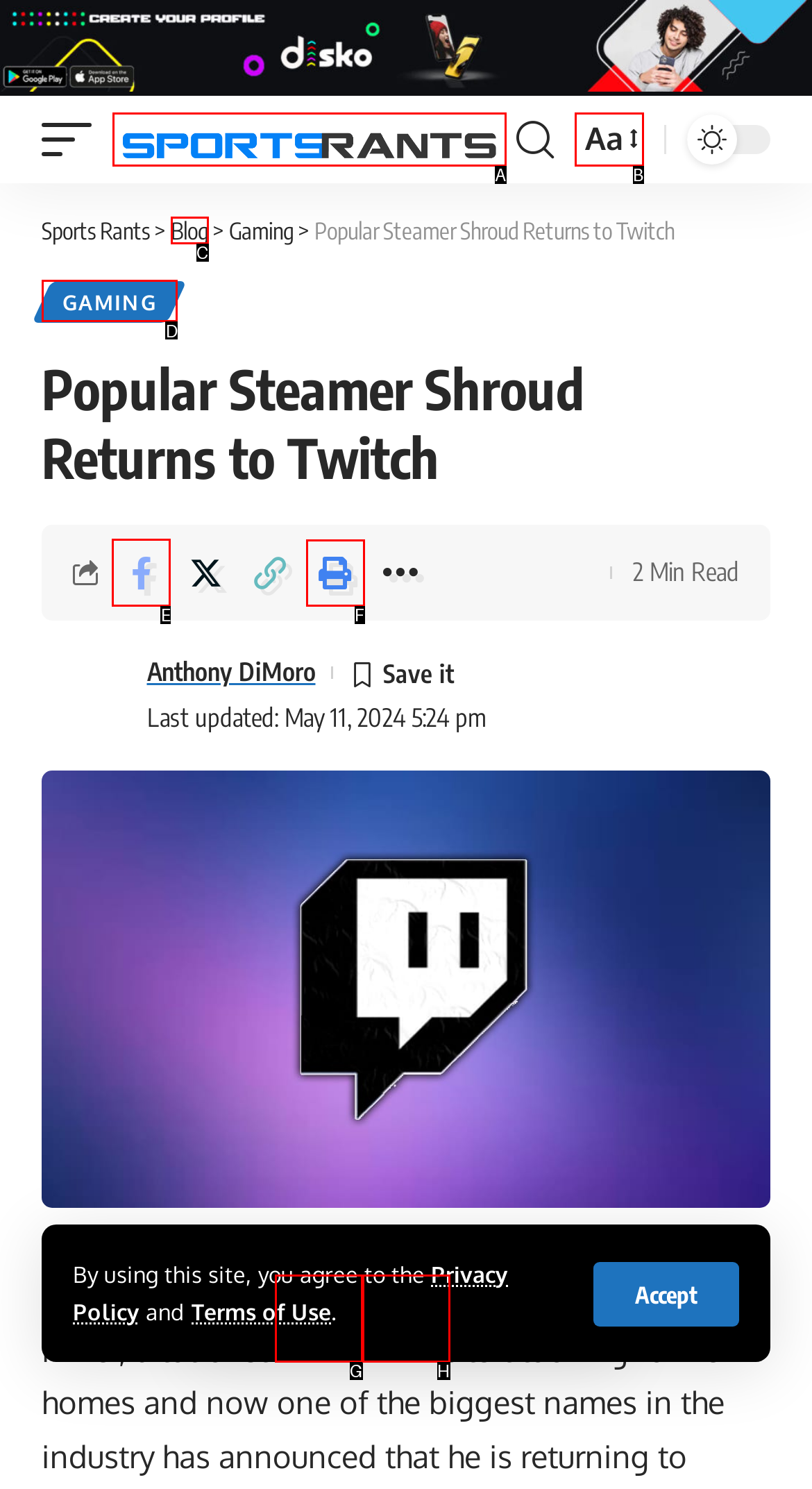Choose the letter of the option you need to click to Share the article on Facebook. Answer with the letter only.

E